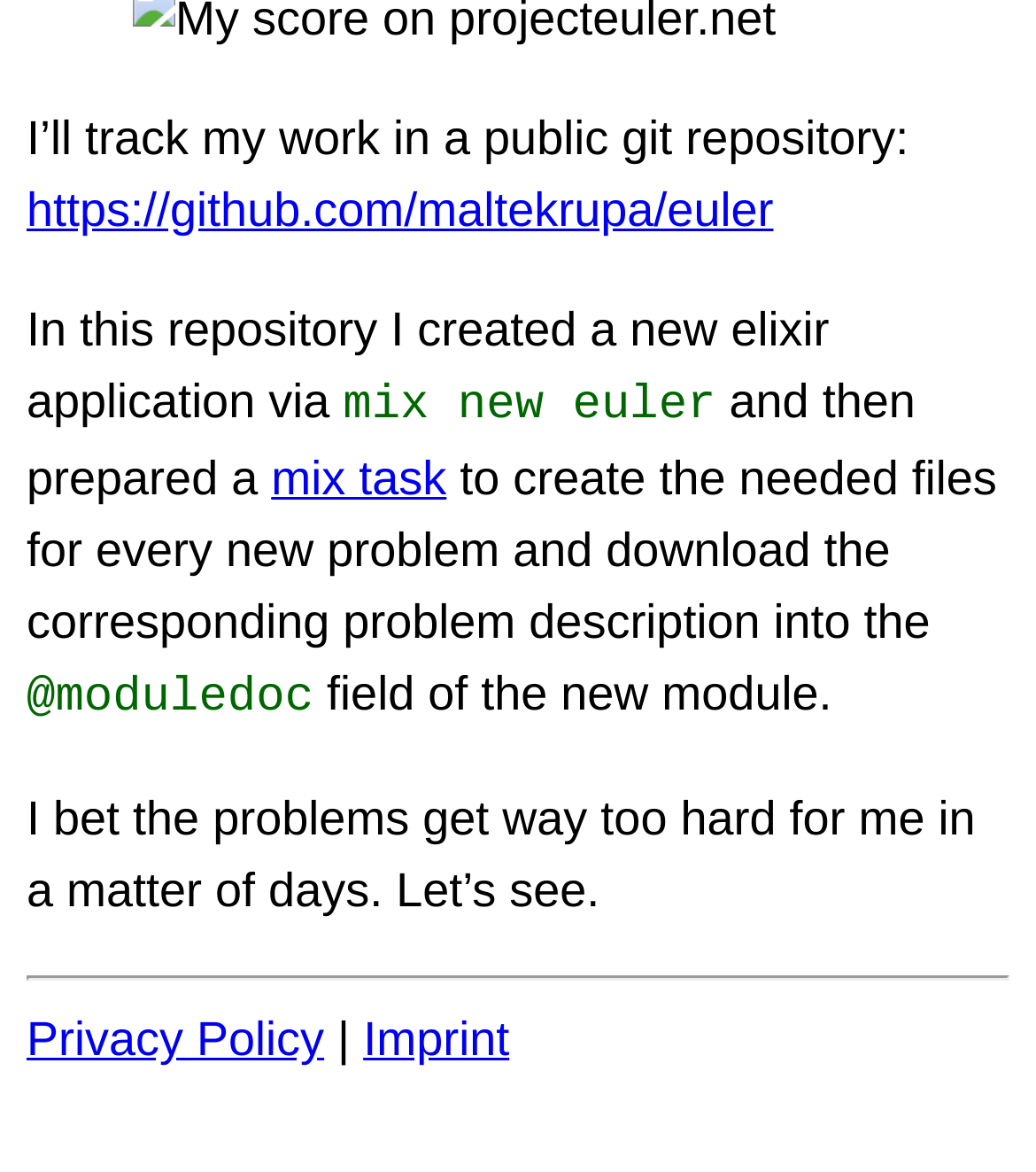Find the bounding box coordinates for the element described here: "https://github.com/maltekrupa/euler".

[0.026, 0.157, 0.747, 0.202]